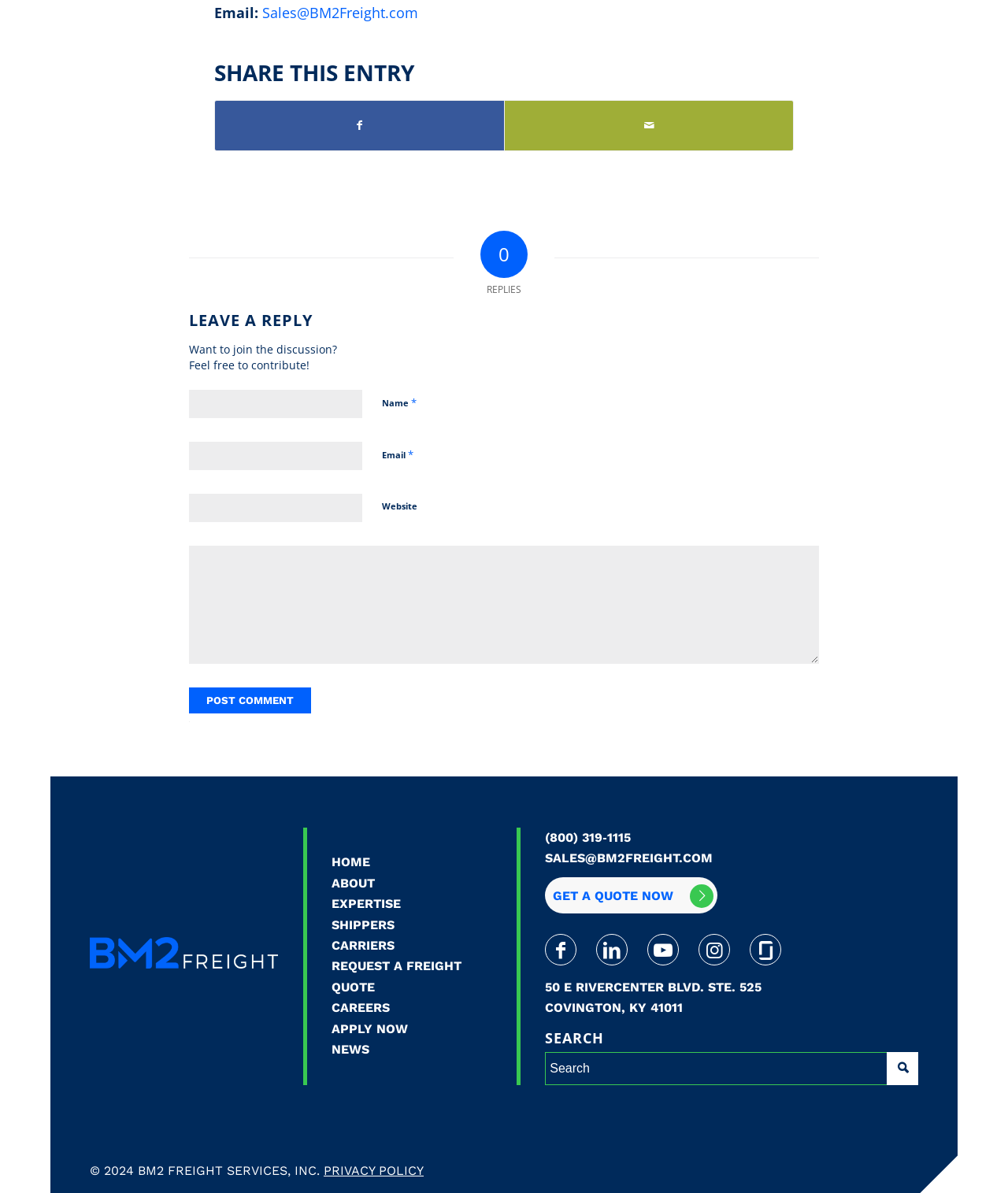Please specify the bounding box coordinates of the element that should be clicked to execute the given instruction: 'Click the 'Post Comment' button'. Ensure the coordinates are four float numbers between 0 and 1, expressed as [left, top, right, bottom].

[0.188, 0.576, 0.309, 0.598]